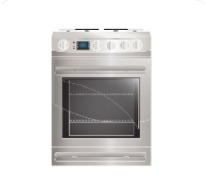Using the information in the image, give a comprehensive answer to the question: 
What is the purpose of the large glass window on the oven?

The caption states that the large glass window on the oven allows for easy viewing of the cooking process, implying that its purpose is to provide a clear view of what's cooking inside the oven.